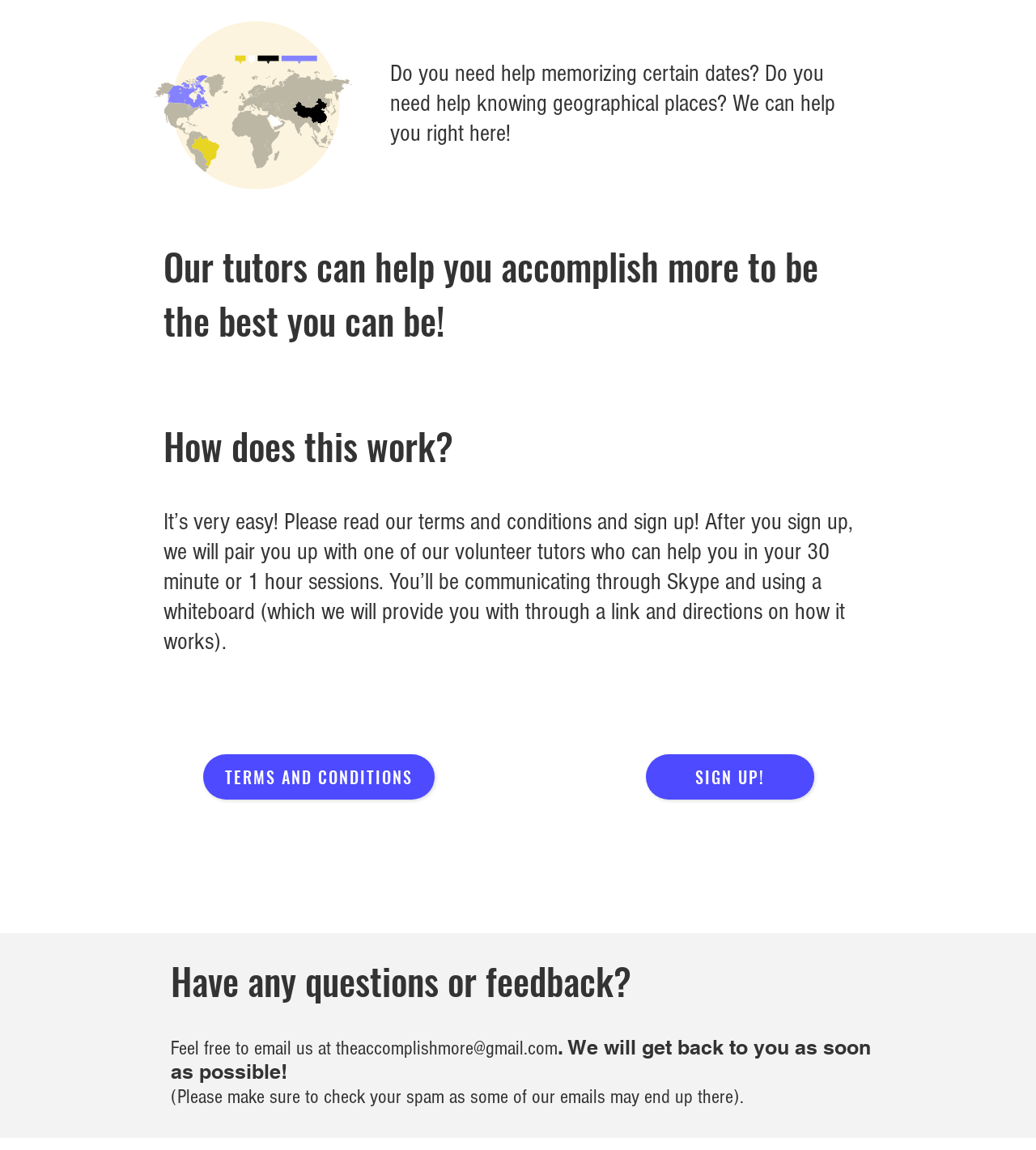Provide the bounding box coordinates for the UI element that is described by this text: "Terms and Conditions". The coordinates should be in the form of four float numbers between 0 and 1: [left, top, right, bottom].

[0.196, 0.656, 0.42, 0.695]